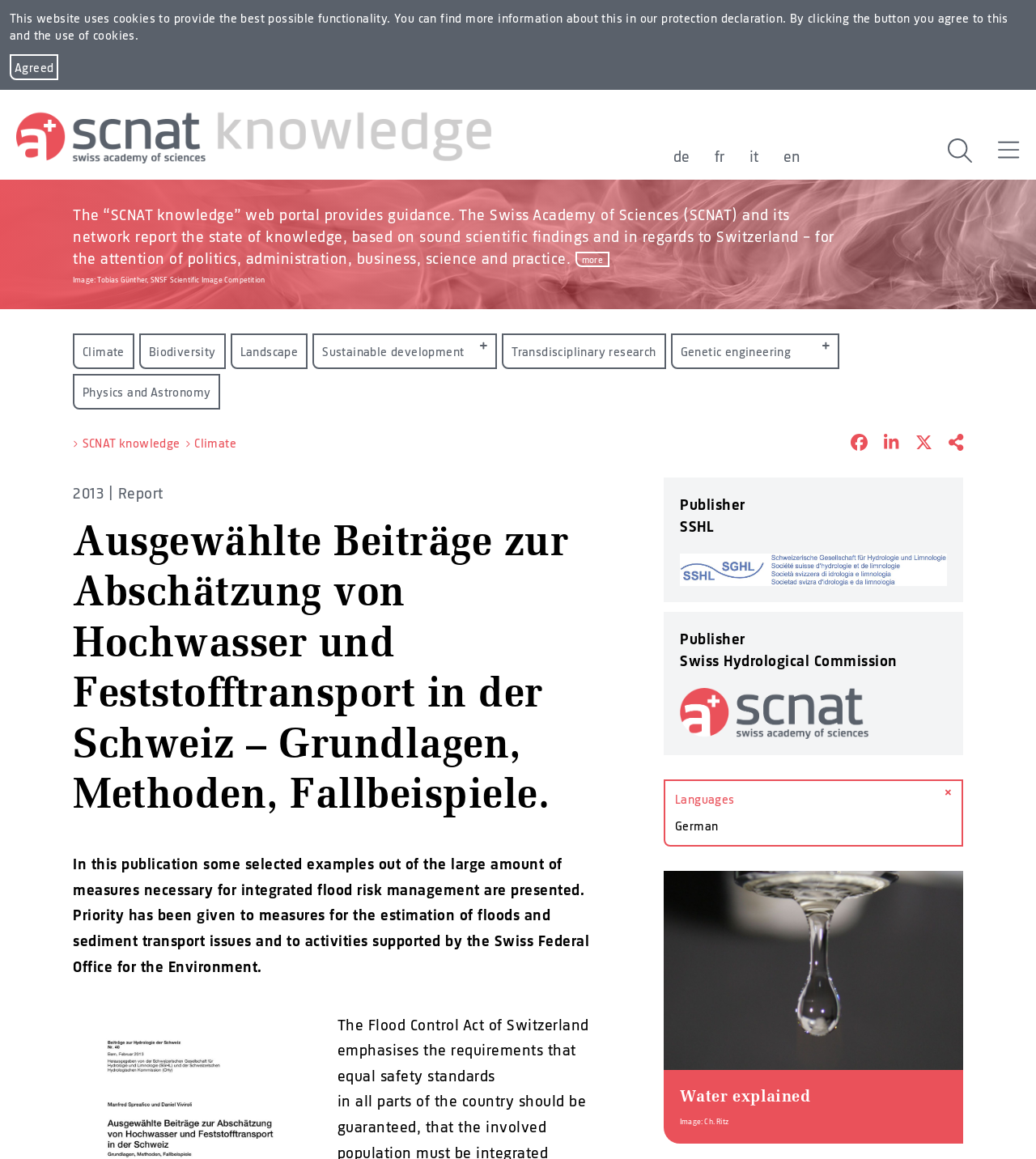Could you indicate the bounding box coordinates of the region to click in order to complete this instruction: "Click the 'Agreed' button".

[0.009, 0.047, 0.057, 0.069]